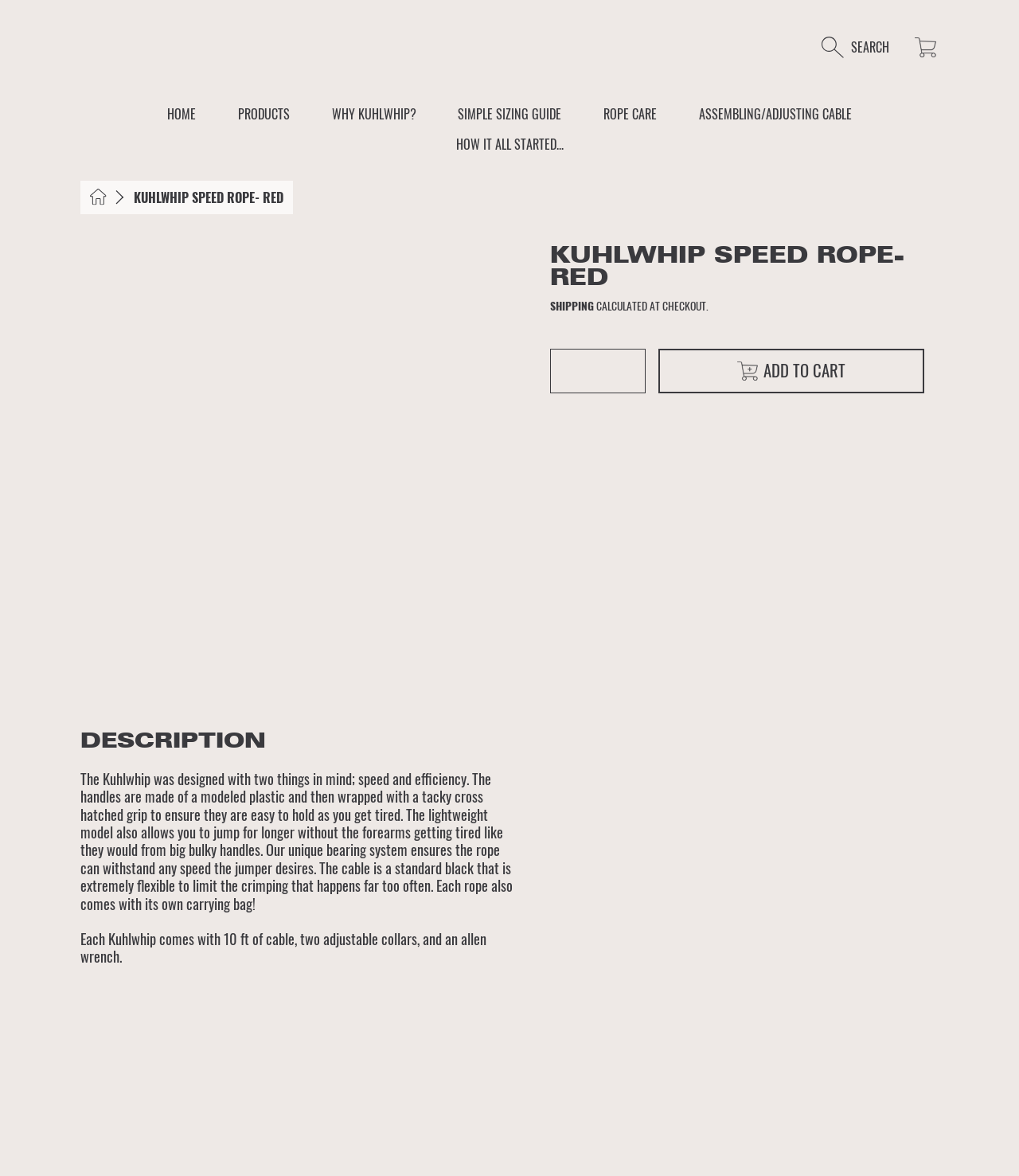Determine the bounding box coordinates for the element that should be clicked to follow this instruction: "Go to the 'HOME' page". The coordinates should be given as four float numbers between 0 and 1, in the format [left, top, right, bottom].

[0.143, 0.088, 0.213, 0.113]